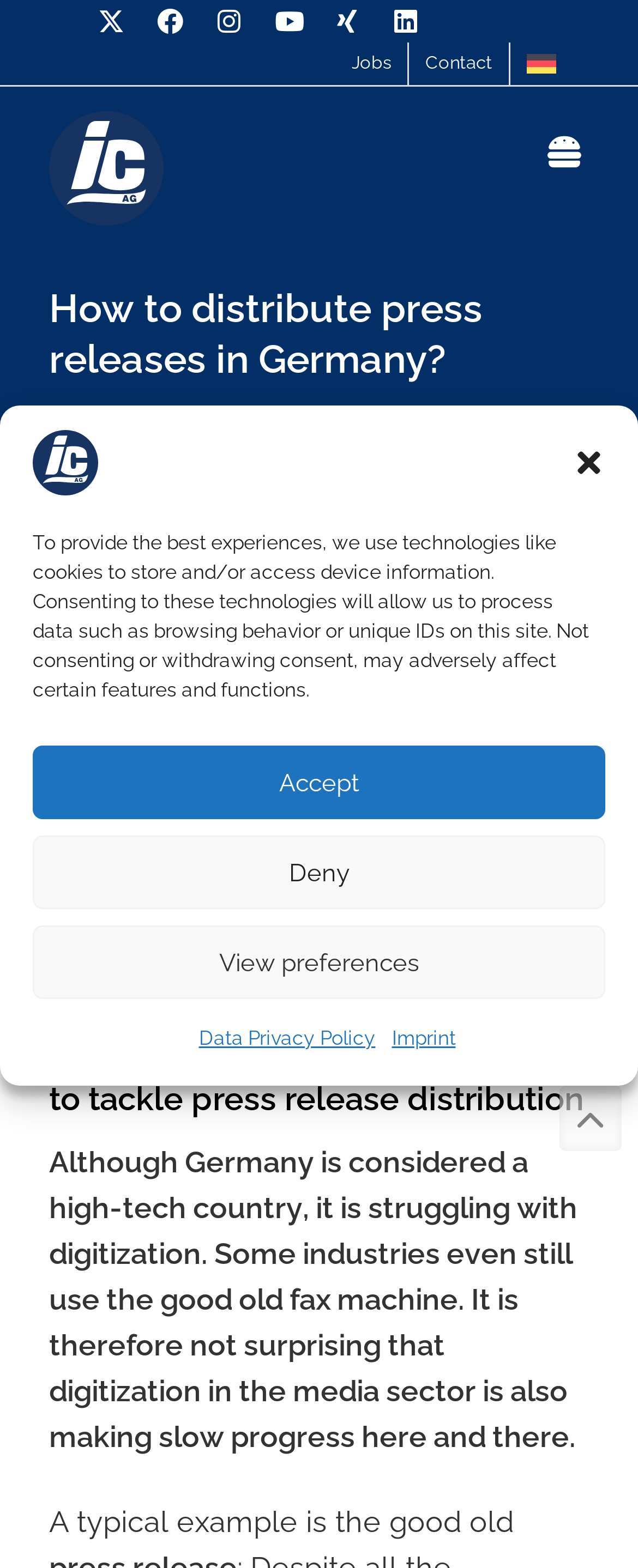Please find the bounding box for the UI component described as follows: "name="s" placeholder="Search for something..."".

[0.077, 0.042, 0.754, 0.074]